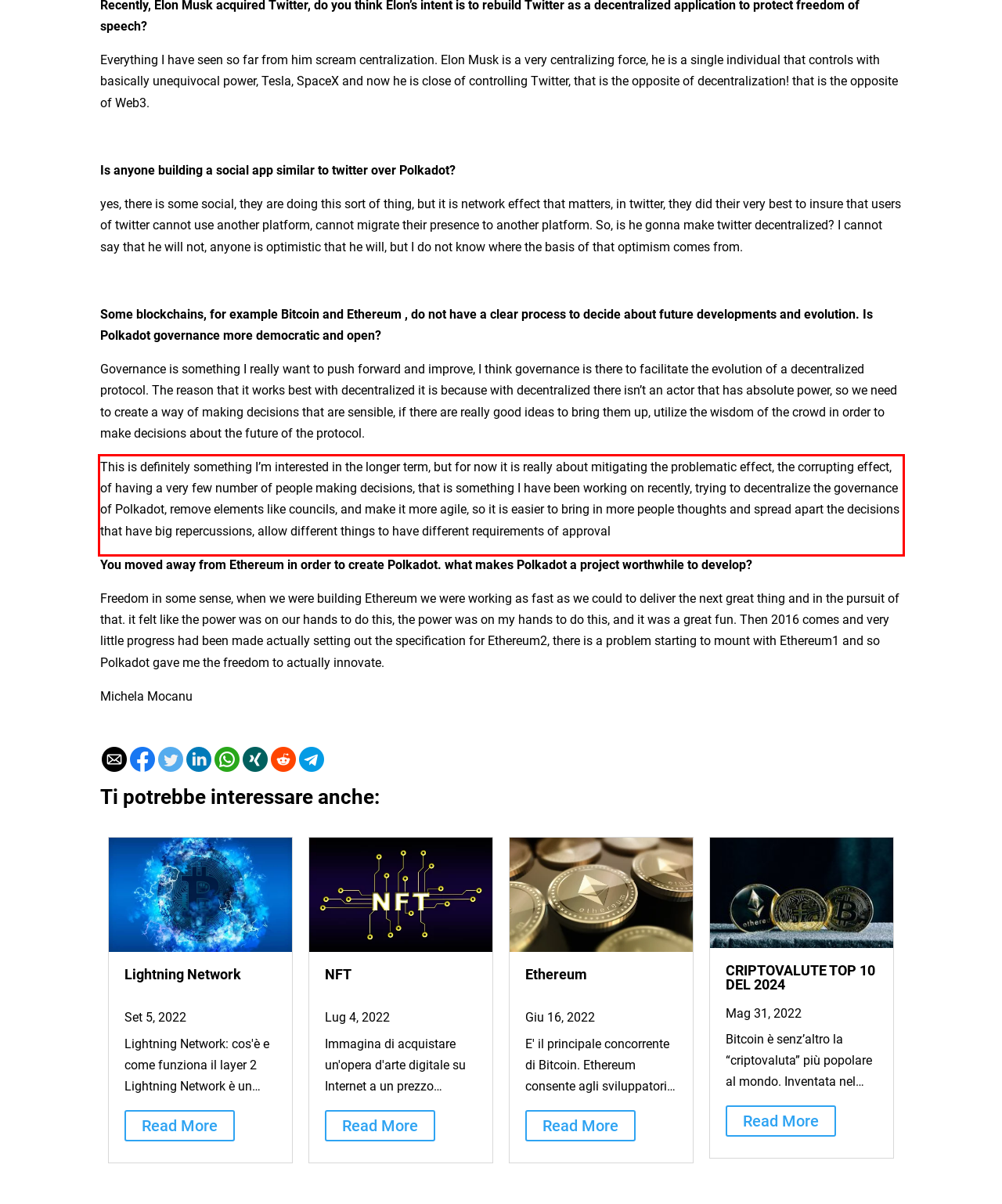Given a screenshot of a webpage with a red bounding box, extract the text content from the UI element inside the red bounding box.

This is definitely something I’m interested in the longer term, but for now it is really about mitigating the problematic effect, the corrupting effect, of having a very few number of people making decisions, that is something I have been working on recently, trying to decentralize the governance of Polkadot, remove elements like councils, and make it more agile, so it is easier to bring in more people thoughts and spread apart the decisions that have big repercussions, allow different things to have different requirements of approval